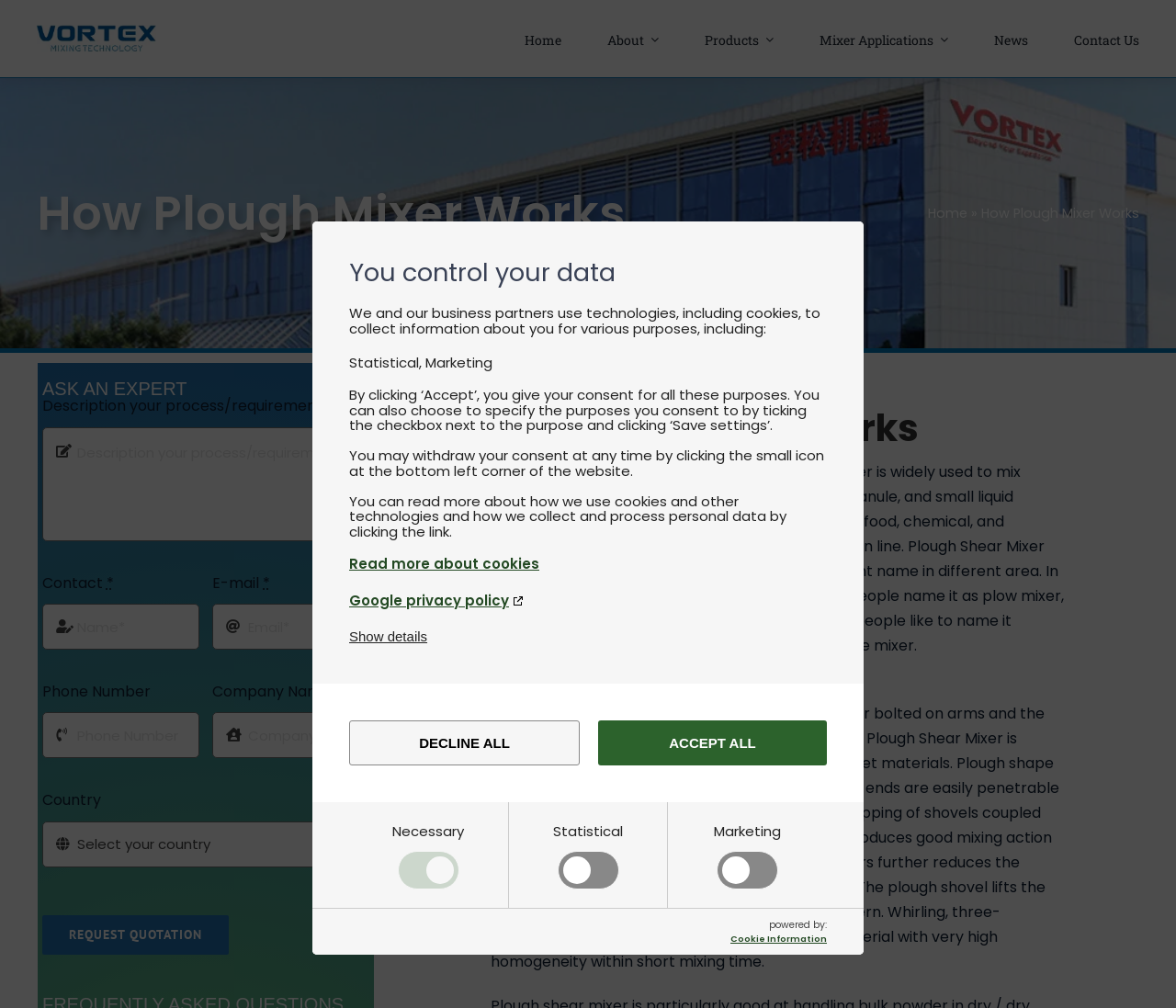What is the name of the company?
Look at the image and respond with a one-word or short phrase answer.

Vortex Mixing Technology